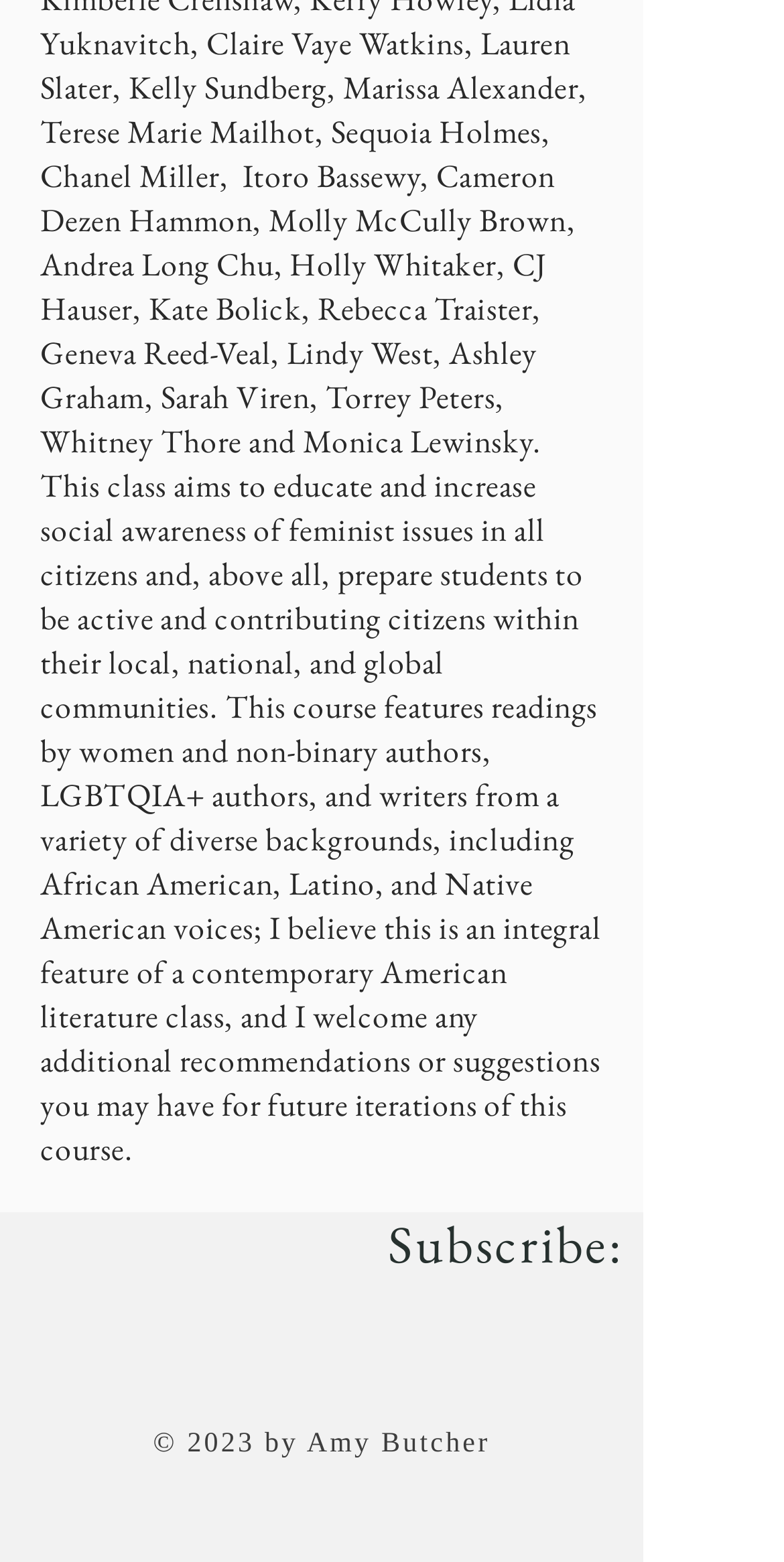Refer to the image and provide a thorough answer to this question:
How many social media links are there?

I found the social media links by looking at the list element labeled 'Social Bar' at the bottom of the page, which contains one link element.